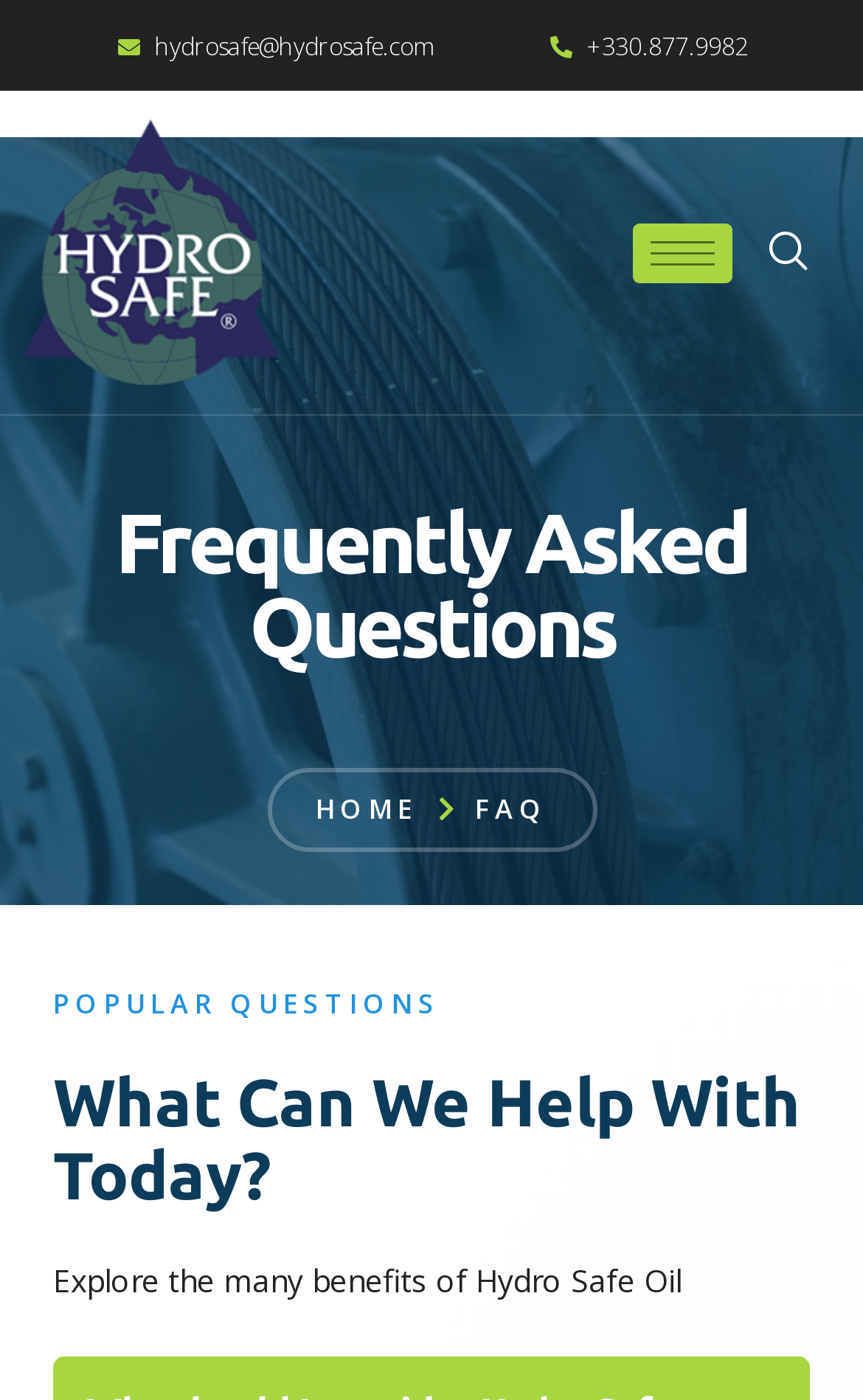Determine the bounding box coordinates for the HTML element described here: "+330.877.9982".

[0.635, 0.016, 0.867, 0.049]